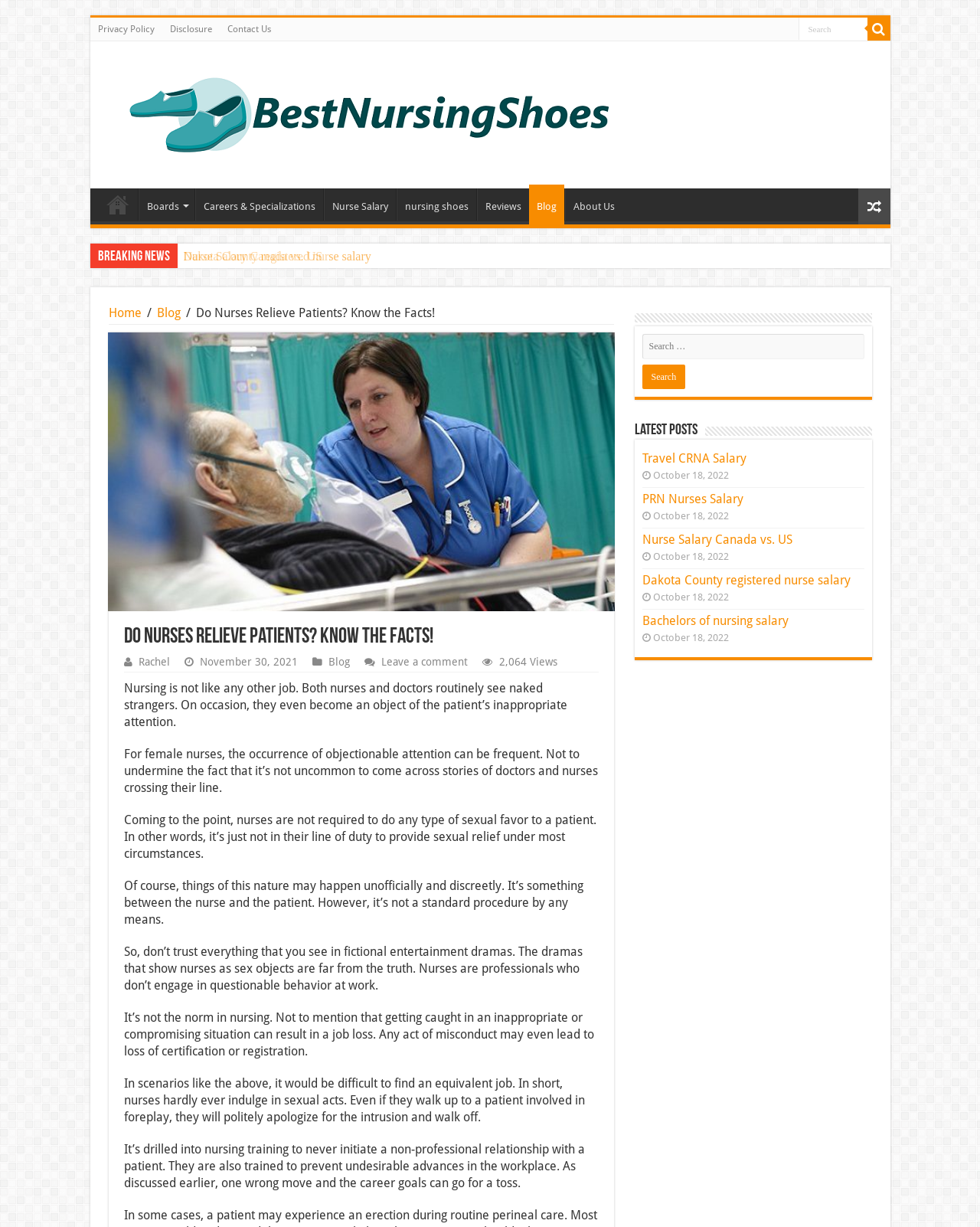Please locate the bounding box coordinates of the element's region that needs to be clicked to follow the instruction: "Leave a comment on the article". The bounding box coordinates should be provided as four float numbers between 0 and 1, i.e., [left, top, right, bottom].

[0.389, 0.534, 0.477, 0.544]